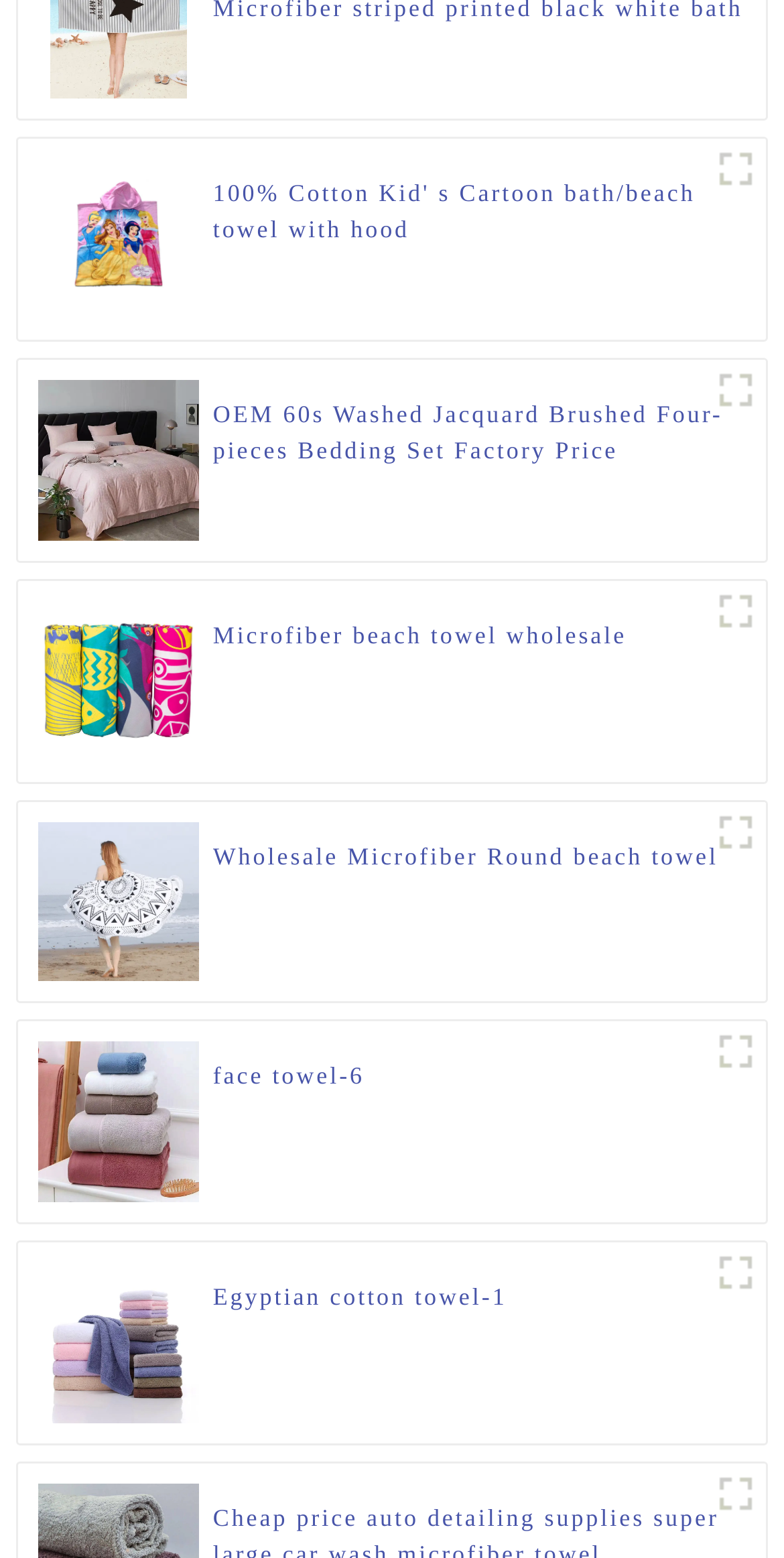Please identify the coordinates of the bounding box that should be clicked to fulfill this instruction: "Read the details of 100% Cotton Kid's Cartoon bath/beach towel with hood".

[0.272, 0.112, 0.952, 0.158]